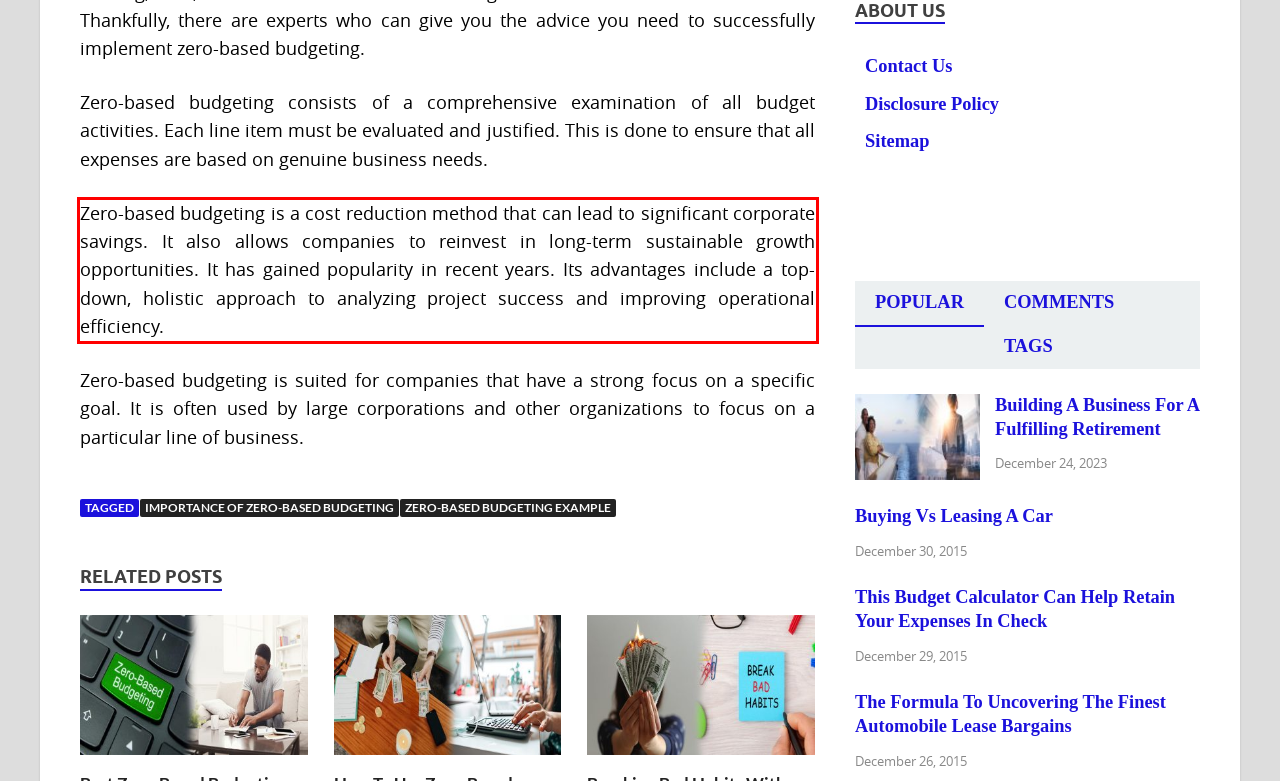You are given a screenshot with a red rectangle. Identify and extract the text within this red bounding box using OCR.

Zero-based budgeting is a cost reduction method that can lead to significant corporate savings. It also allows companies to reinvest in long-term sustainable growth opportunities. It has gained popularity in recent years. Its advantages include a top-down, holistic approach to analyzing project success and improving operational efficiency.